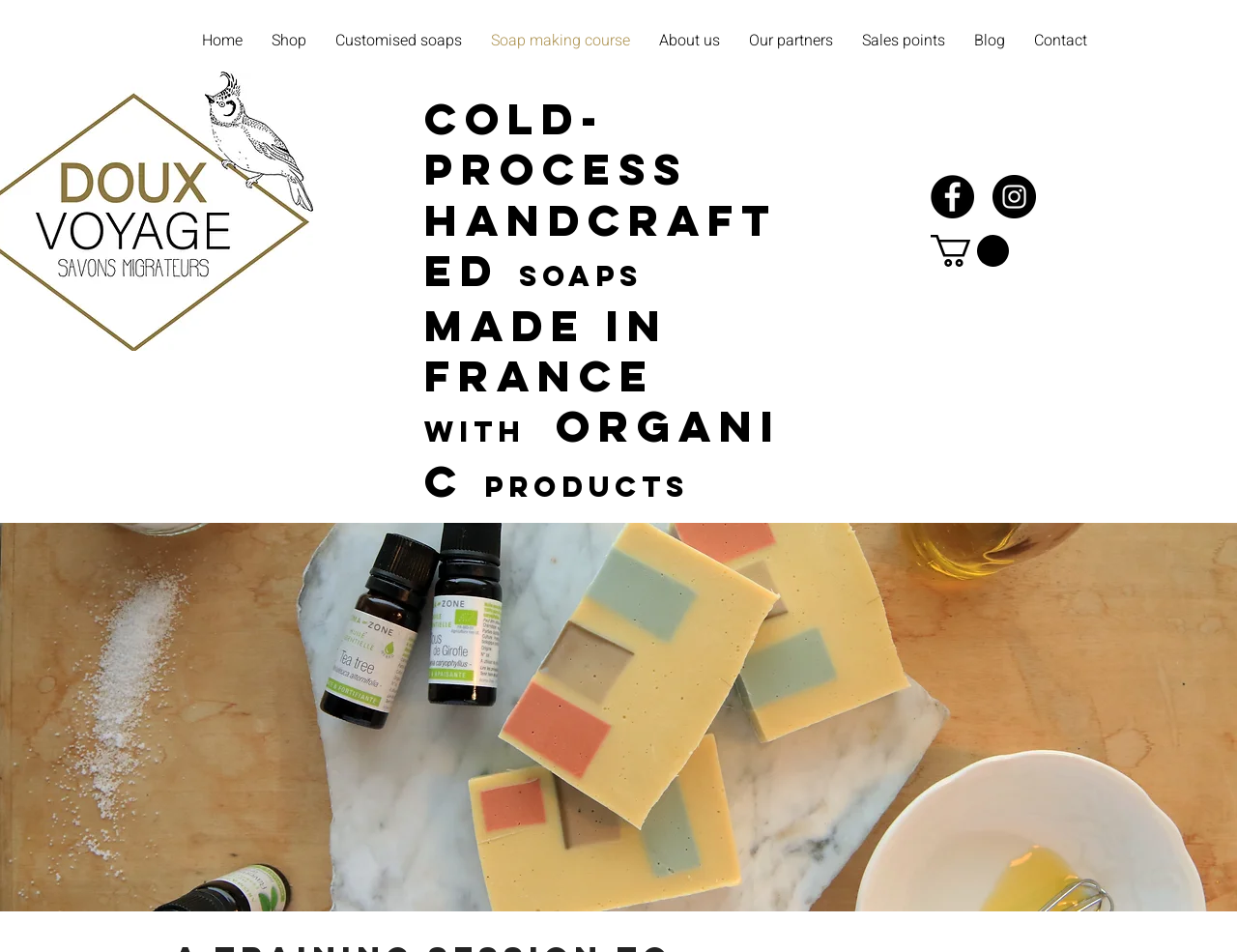Is the soap making course for beginners?
Using the picture, provide a one-word or short phrase answer.

Yes